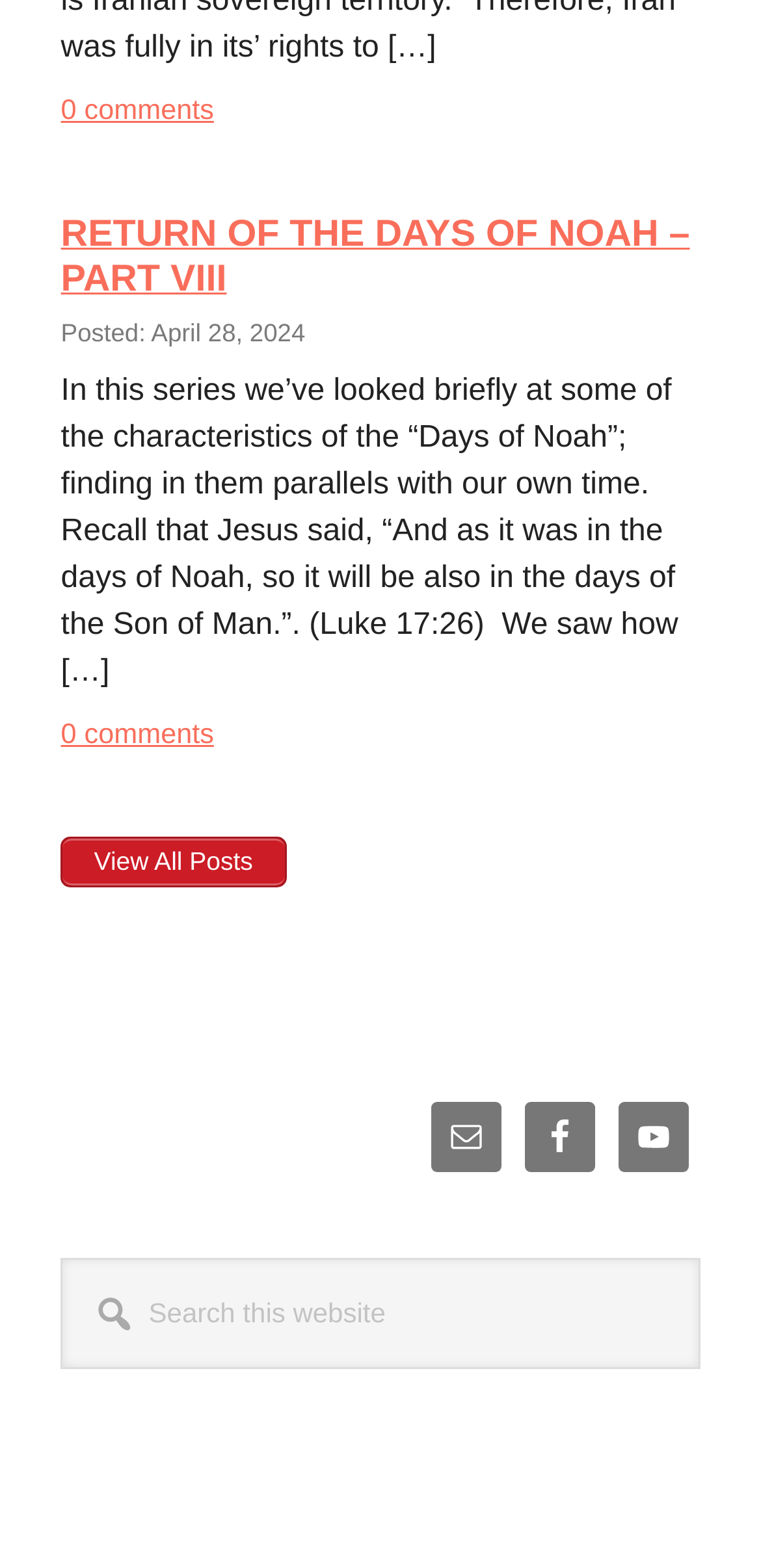Provide a one-word or one-phrase answer to the question:
What is the title of the latest article?

RETURN OF THE DAYS OF NOAH – PART VIII